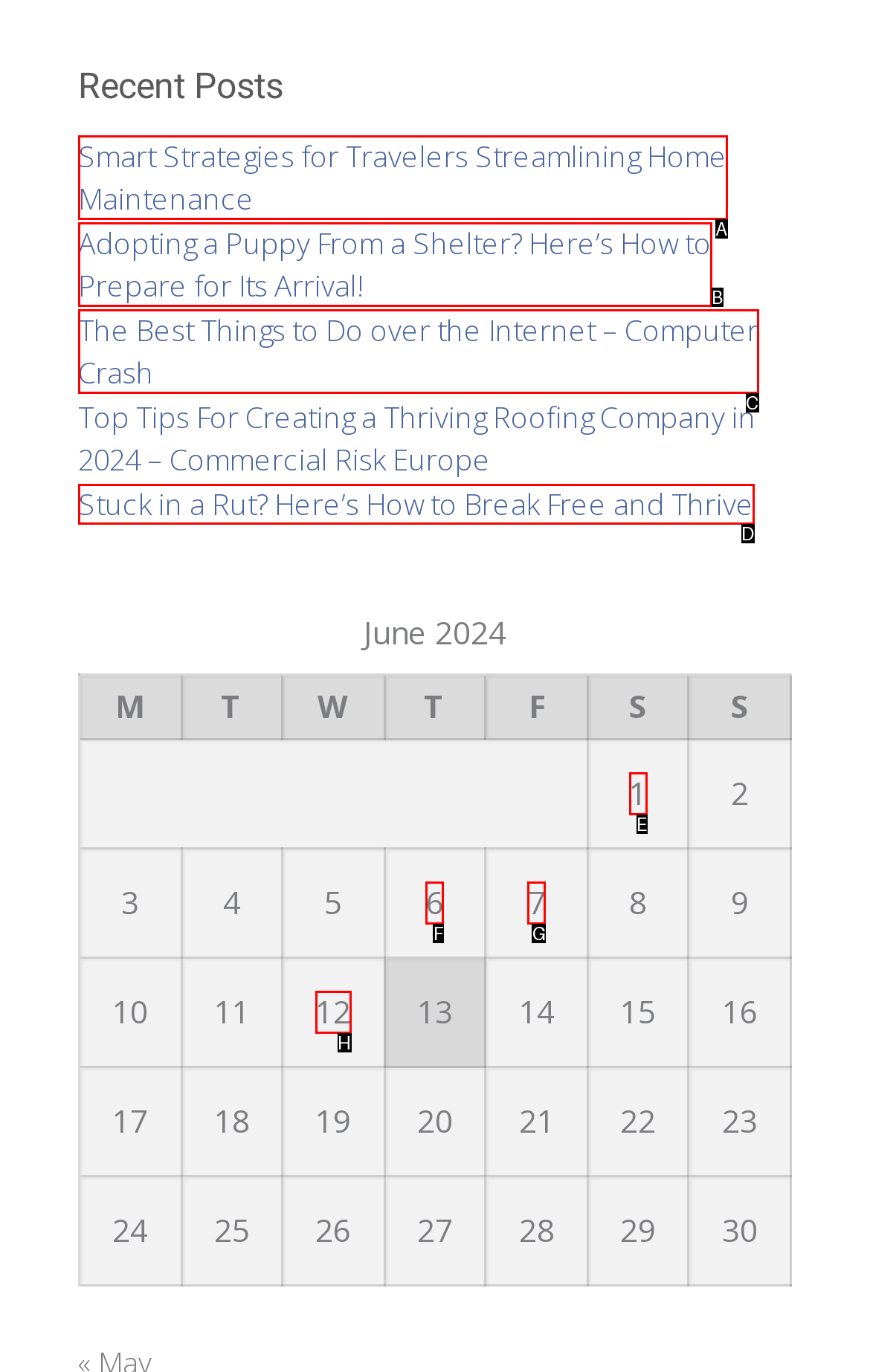Based on the task: Explore 'Stuck in a Rut? Here’s How to Break Free and Thrive', which UI element should be clicked? Answer with the letter that corresponds to the correct option from the choices given.

D